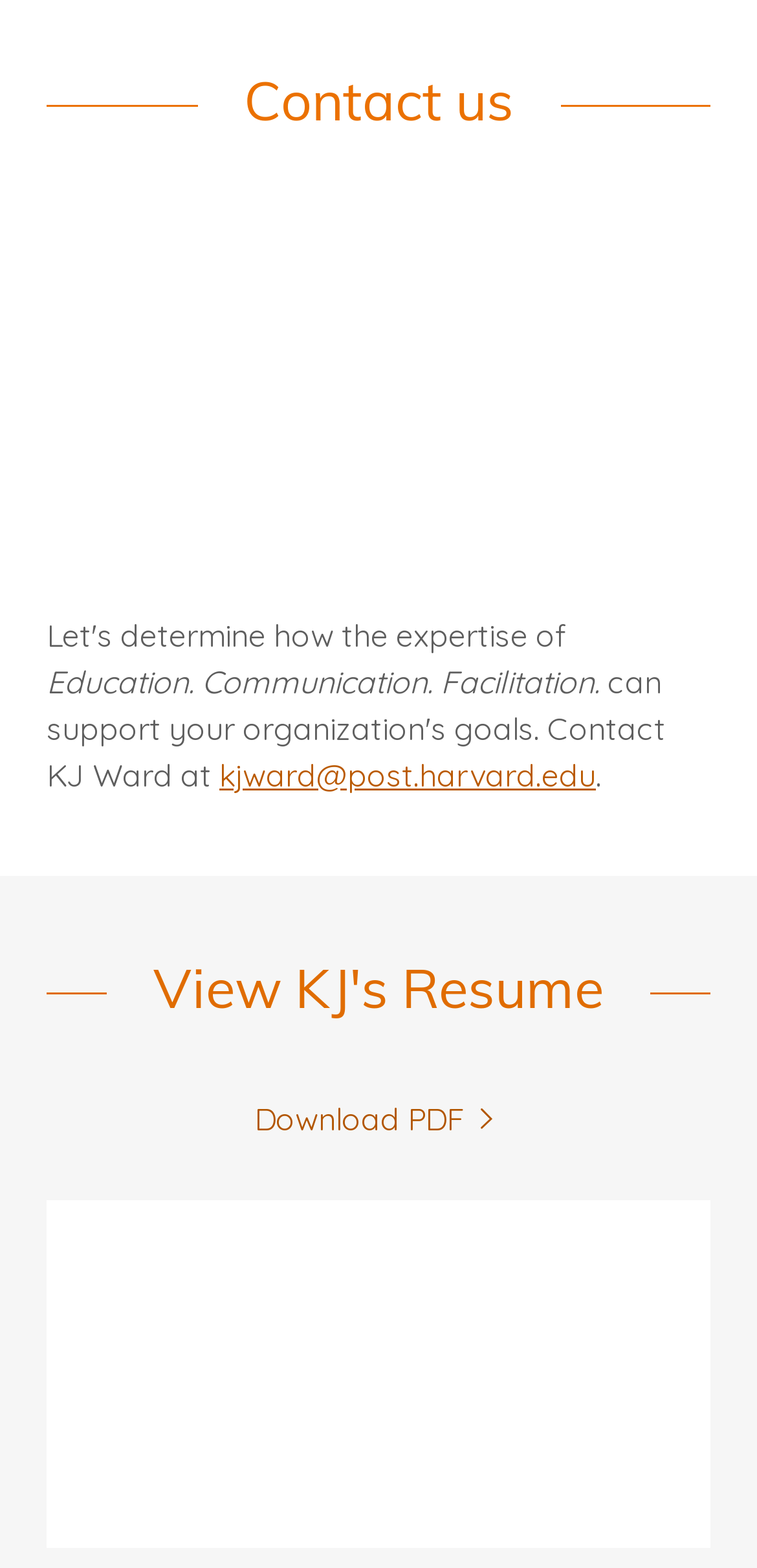What is the main topic of this webpage?
Using the image, provide a detailed and thorough answer to the question.

The main topic of this webpage is 'Contact' because the first heading element is 'Contact us', which suggests that the webpage is primarily used for contacting someone or an organization.